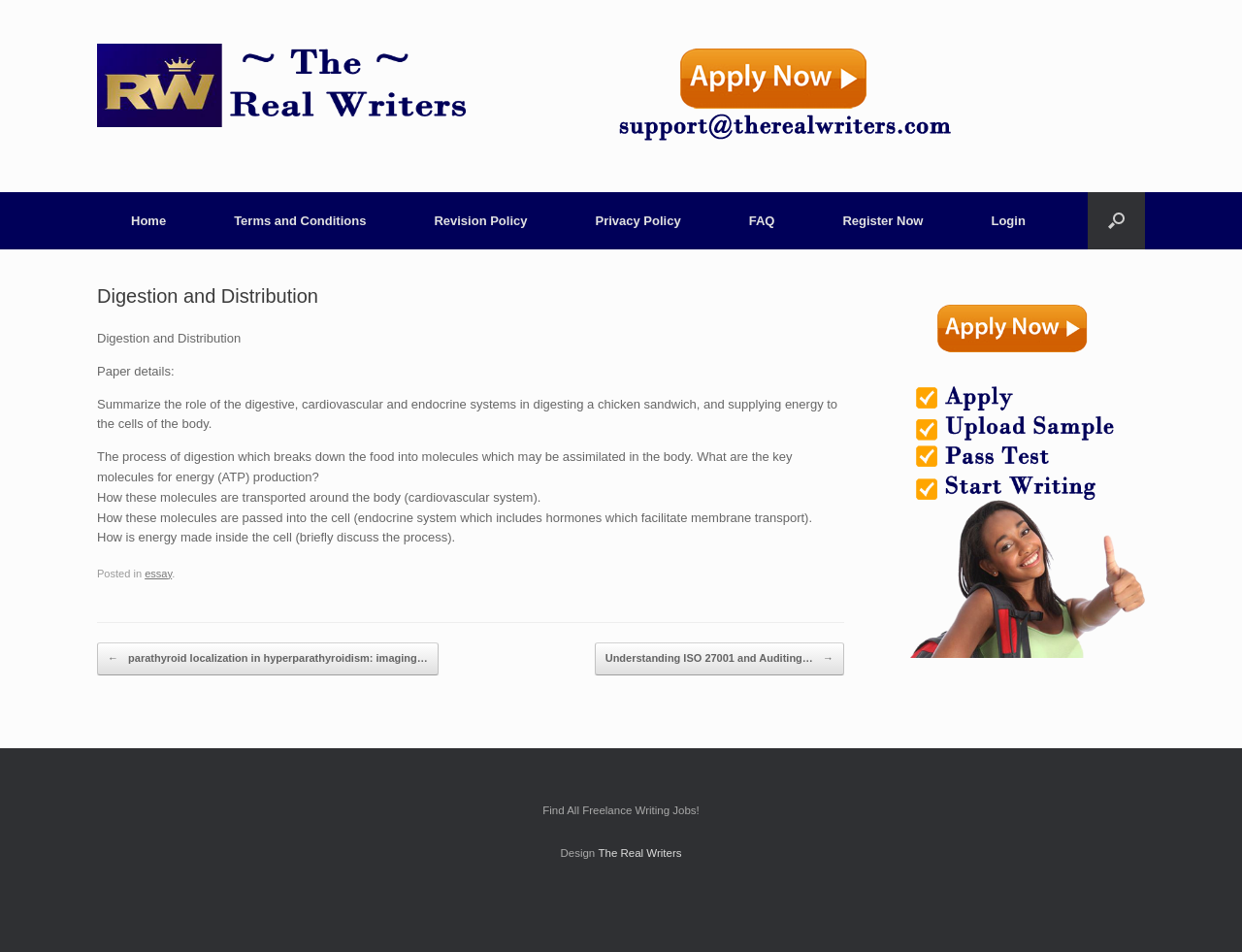What is the name of the website?
Deliver a detailed and extensive answer to the question.

The name of the website can be determined by looking at the link 'The Real Writers' which is located at the bottom of the webpage.